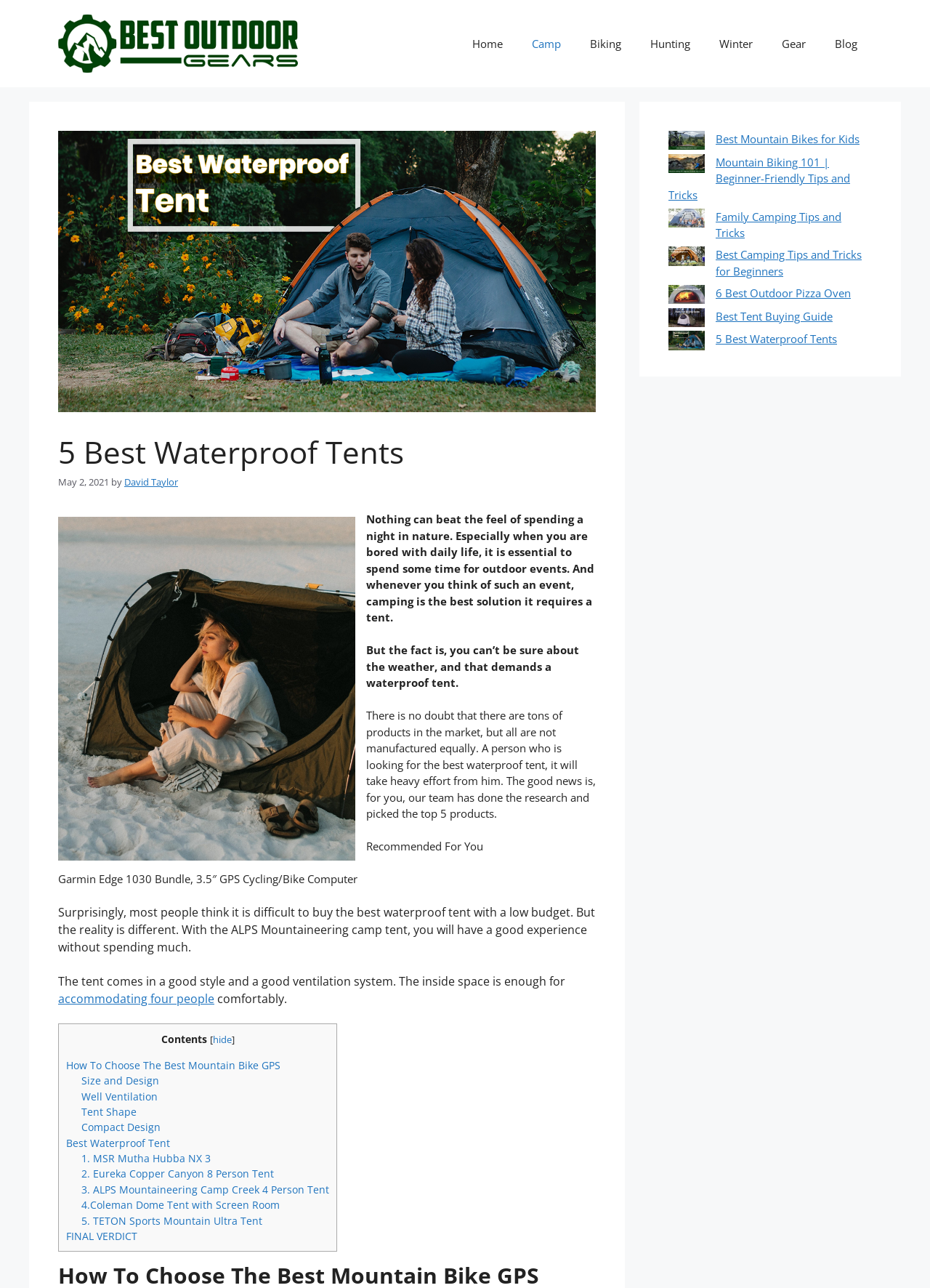Offer a detailed account of what is visible on the webpage.

This webpage is a review article about the best waterproof tents for heavy rain. At the top, there is a banner with the site's logo and a navigation menu with links to different categories such as "Home", "Camp", "Biking", "Hunting", "Winter", "Gear", and "Blog". Below the navigation menu, there is a heading that reads "5 Best Waterproof Tents" with a timestamp "May 2, 2021" and the author's name "David Taylor". 

To the right of the heading, there is a figure with an image. Below the heading, there is a brief introduction to the importance of waterproof tents for camping, followed by a section titled "Recommended For You" with a link to a Garmin Edge 1030 Bundle product.

The main content of the article is divided into sections, each describing a different waterproof tent. The sections are organized in a table layout with links to different parts of the article, such as "How To Choose The Best Mountain Bike GPS", "Size and Design", "Well Ventilation", "Tent Shape", "Compact Design", and "Best Waterproof Tent". Each section describes a specific tent, including the MSR Mutha Hubba NX 3, Eureka Copper Canyon 8 Person Tent, ALPS Mountaineering Camp Creek 4 Person Tent, Coleman Dome Tent with Screen Room, and TETON Sports Mountain Ultra Tent.

On the right side of the page, there is a complementary section with links to other related articles, such as "Best Mountain Bikes for Kids", "Mountain Biking 101 | Beginner-Friendly Tips and Tricks", "Family Camping Tips and Tricks", "Best Camping Tips and Tricks for Beginners", "6 Best Outdoor Pizza Oven", "Best Tent Buying Guide", and "5 Best Waterproof Tents".